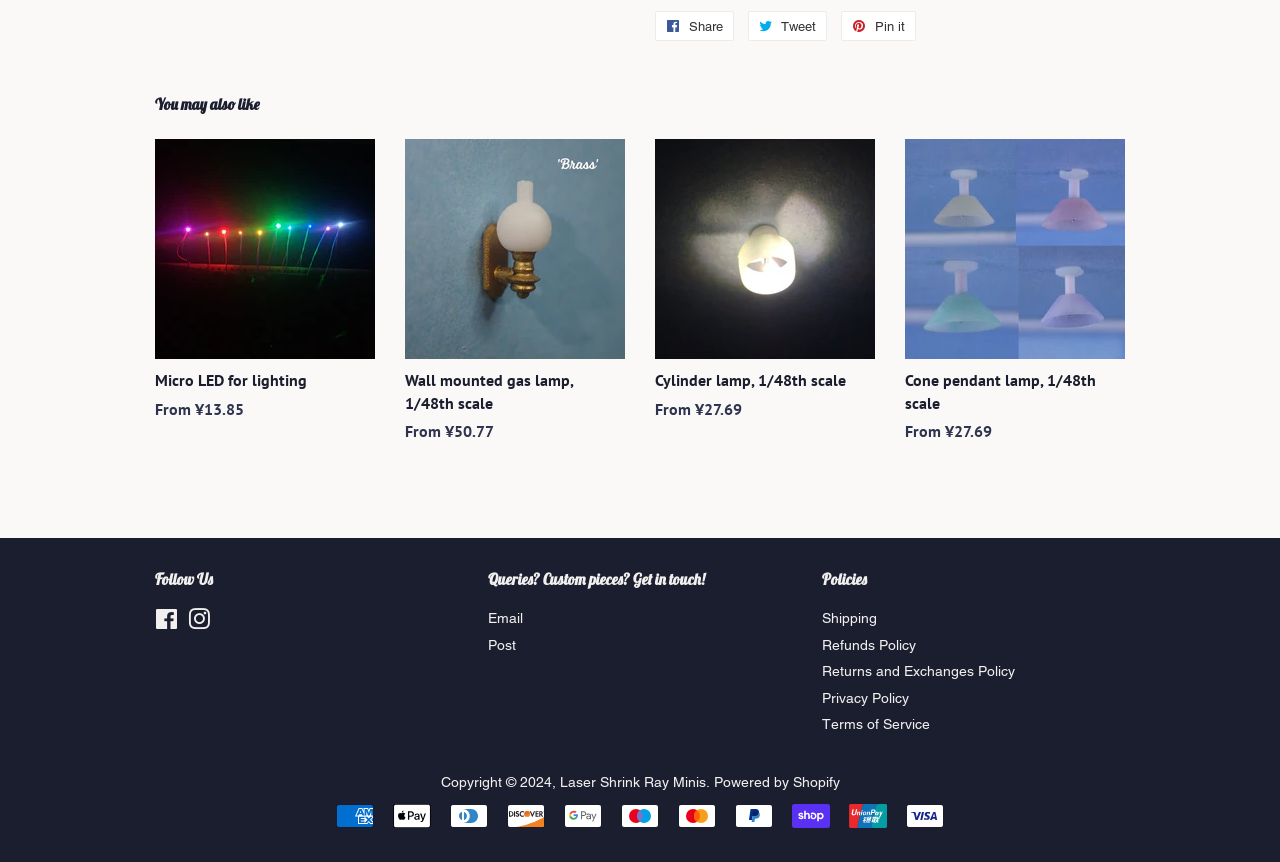Locate the UI element described by Select in the provided webpage screenshot. Return the bounding box coordinates in the format (top-left x, top-left y, bottom-right x, bottom-right y), ensuring all values are between 0 and 1.

None